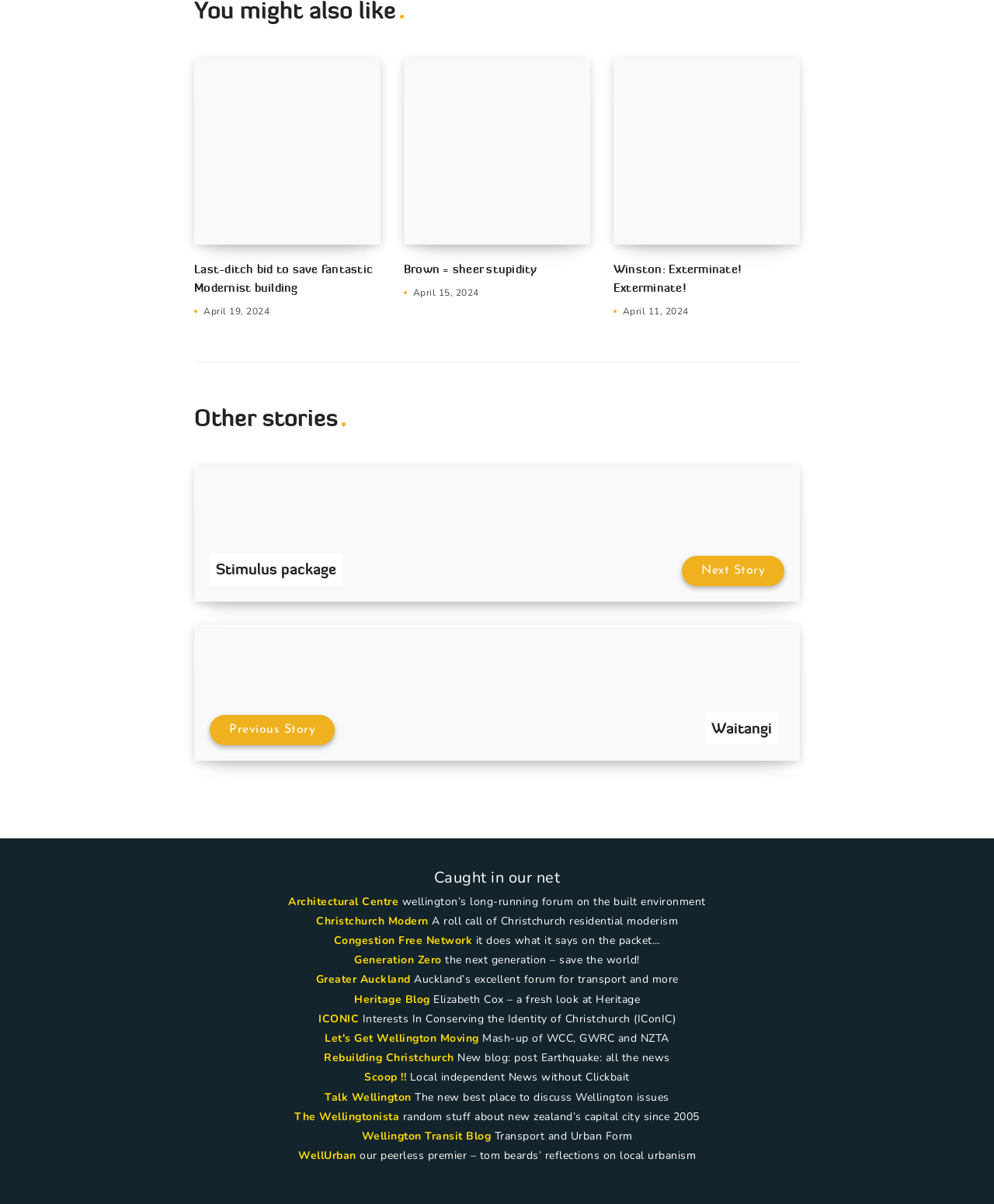Please identify the bounding box coordinates of the clickable area that will allow you to execute the instruction: "Explore Wellington Transit Blog".

[0.364, 0.937, 0.494, 0.95]